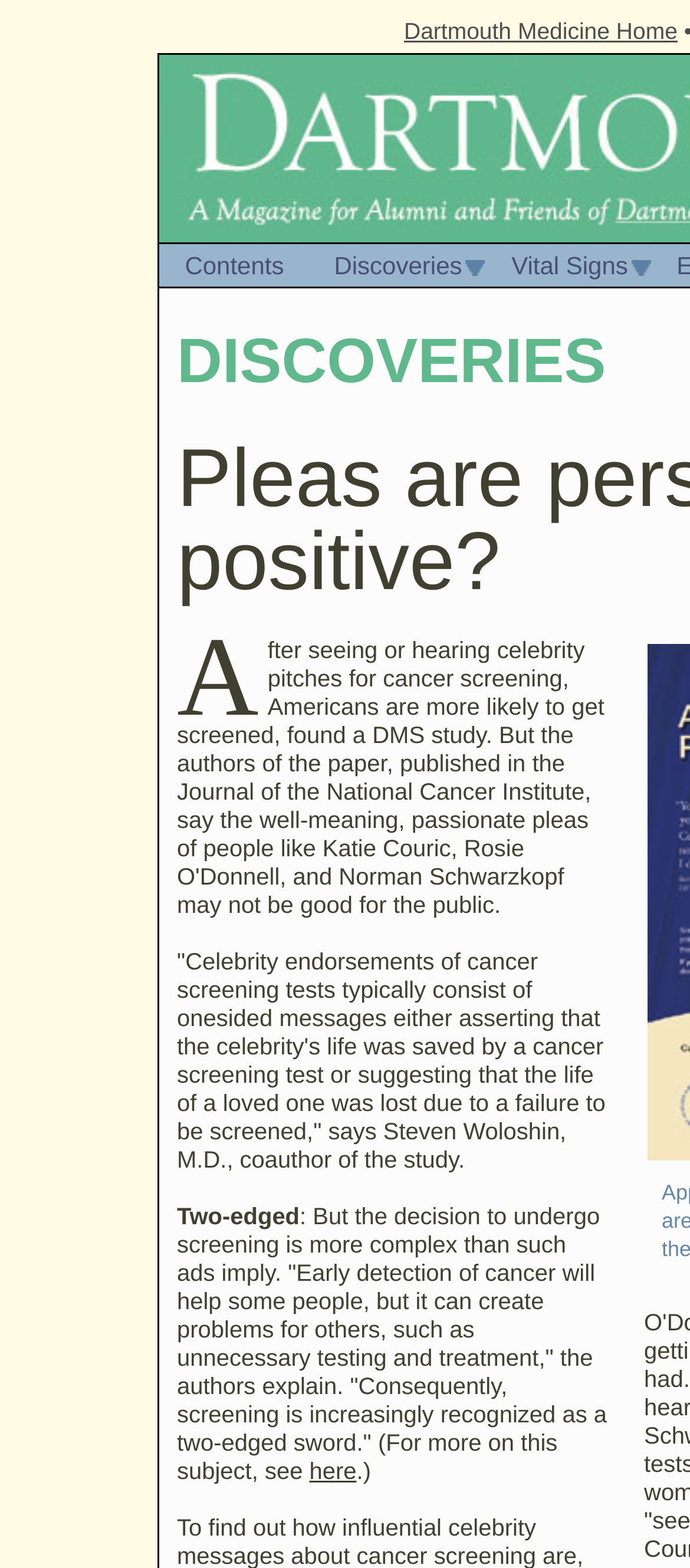What is the title of the article?
Please provide a single word or phrase as the answer based on the screenshot.

Pleas are persuasive, but are they positive?